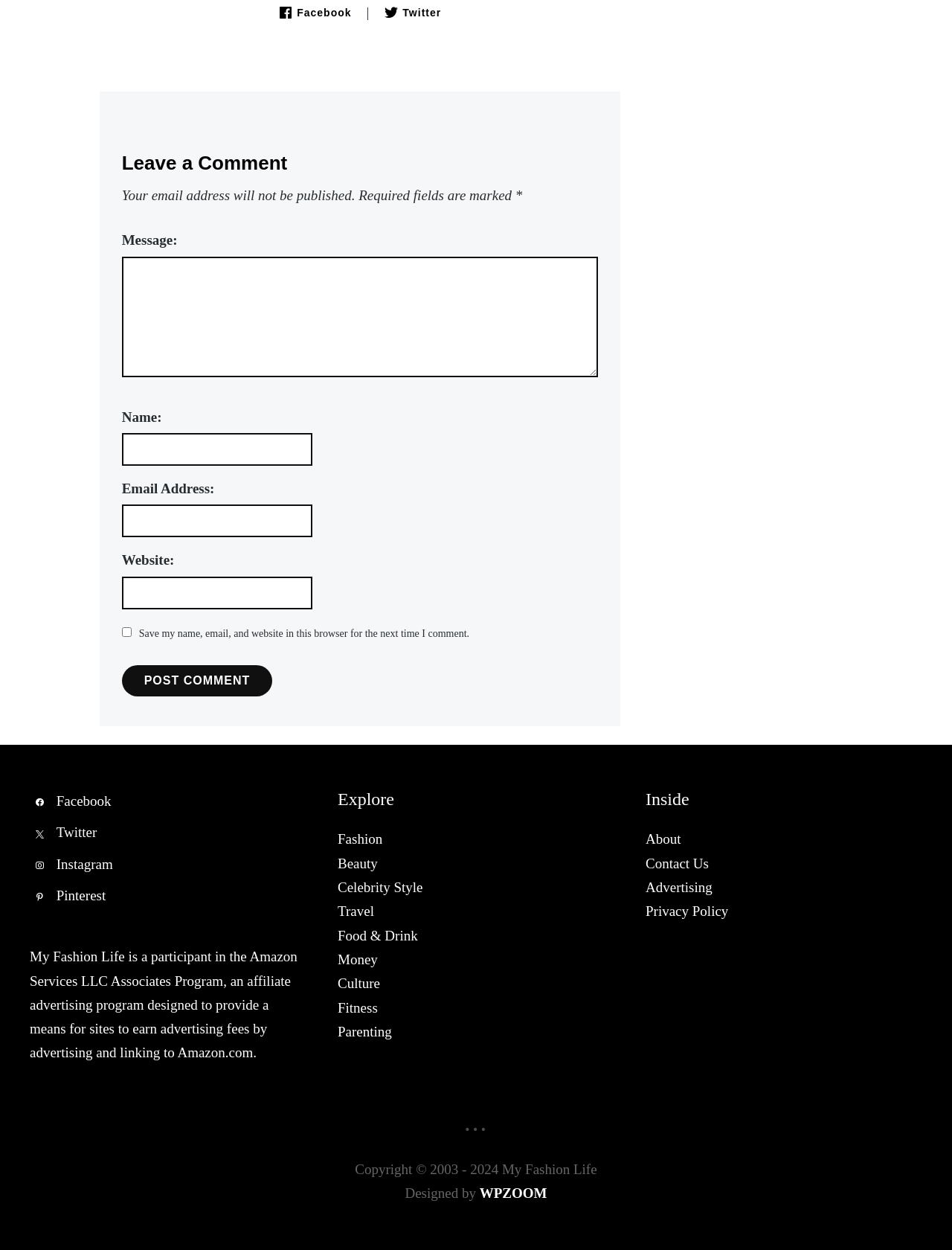Provide a one-word or short-phrase answer to the question:
What is the label of the first textbox?

Name: